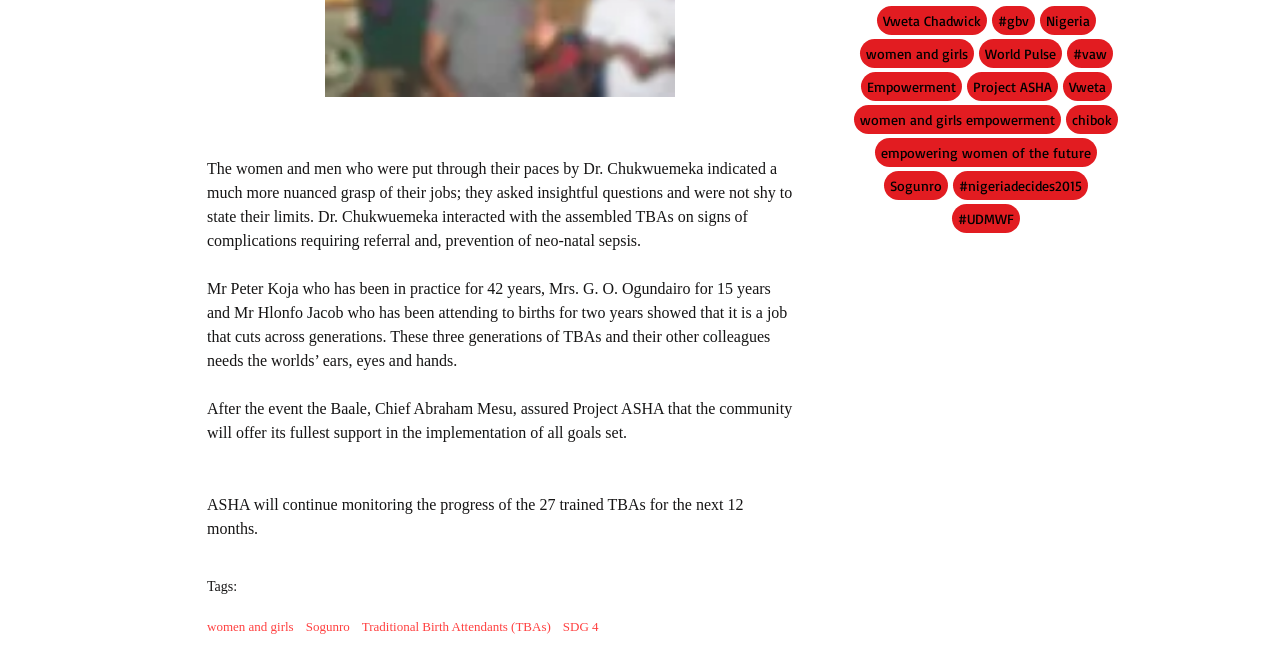Given the content of the image, can you provide a detailed answer to the question?
What is the tag related to gender-based violence?

The tag '#gbv' is related to gender-based violence, which is mentioned in the list of tags at the bottom of the webpage.